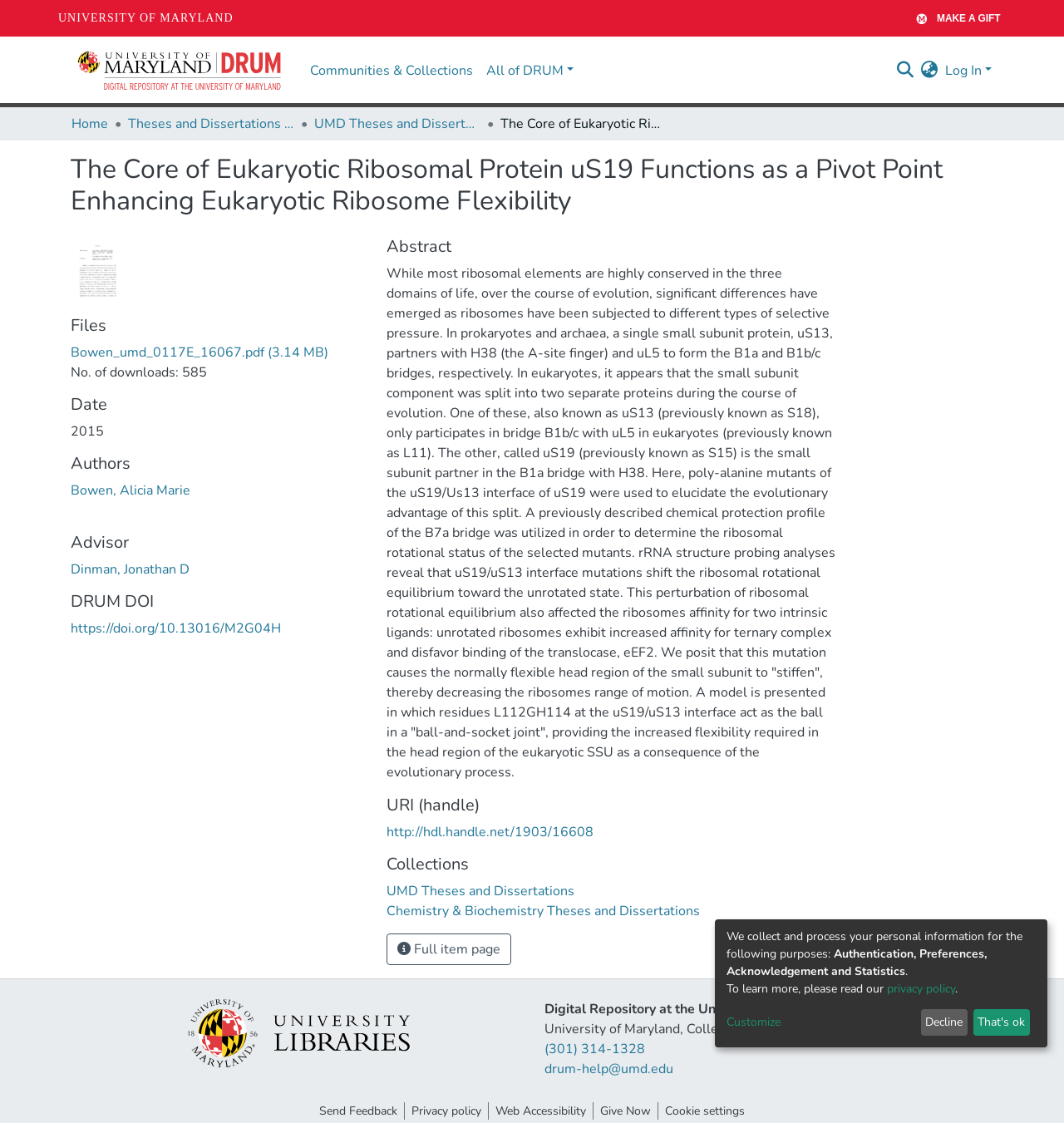What is the format of the file available for download?
Utilize the information in the image to give a detailed answer to the question.

I inferred this by looking at the link labeled 'Bowen_umd_0117E_16067.pdf', which suggests that the file available for download is a PDF file.